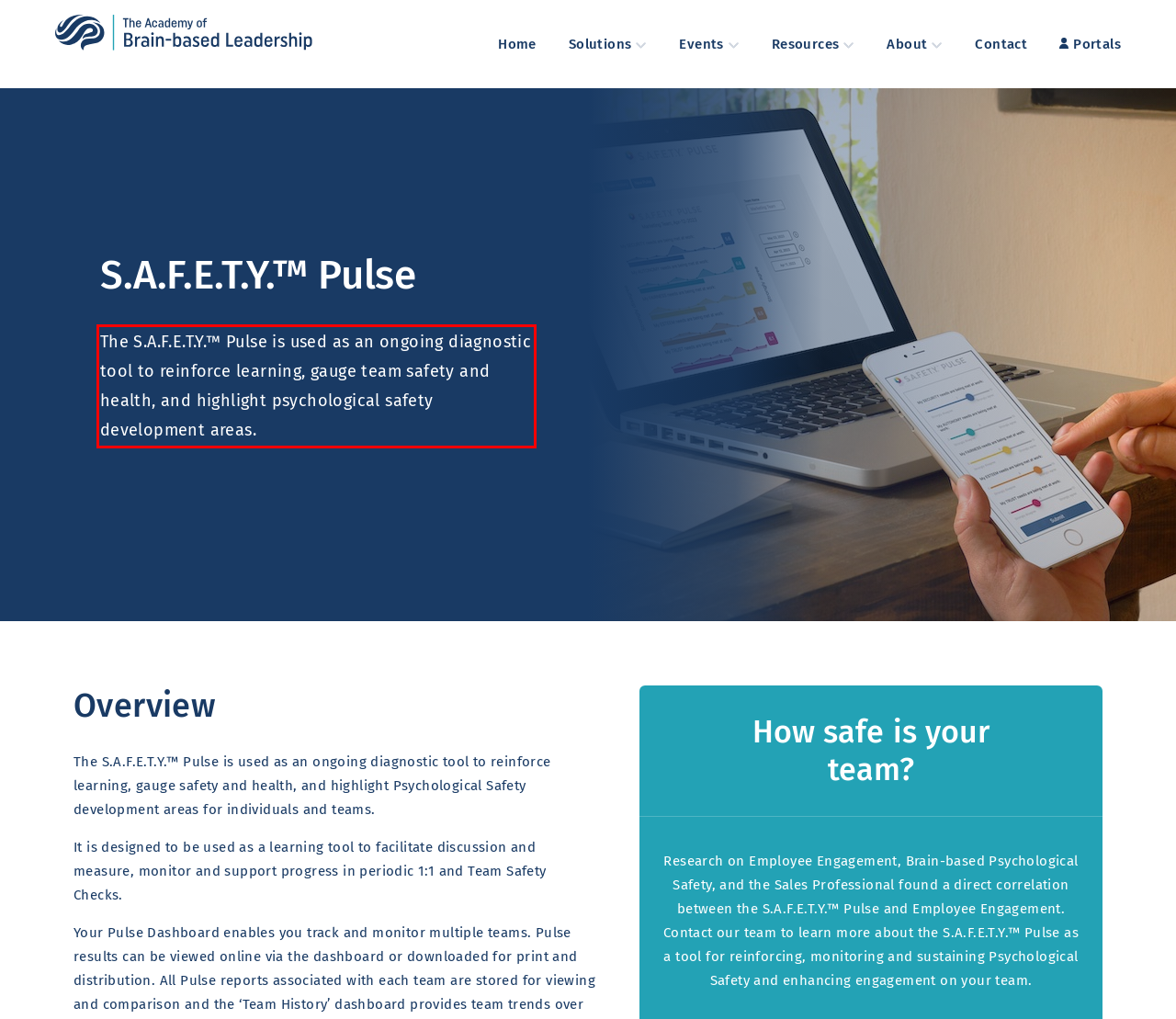Within the screenshot of the webpage, there is a red rectangle. Please recognize and generate the text content inside this red bounding box.

The S.A.F.E.T.Y.™ Pulse is used as an ongoing diagnostic tool to reinforce learning, gauge team safety and health, and highlight psychological safety development areas.